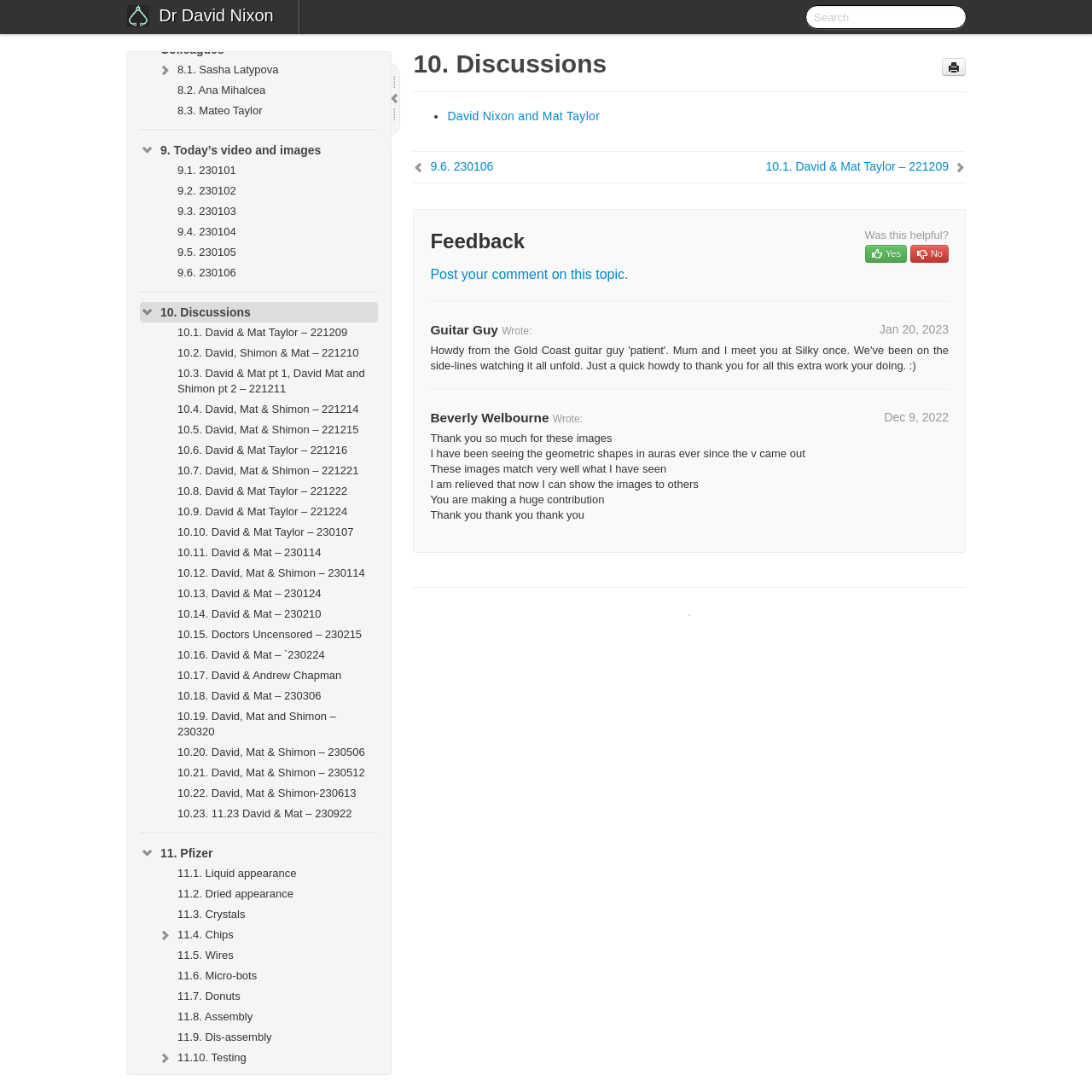Pinpoint the bounding box coordinates for the area that should be clicked to perform the following instruction: "Post a comment on this topic".

[0.394, 0.245, 0.575, 0.258]